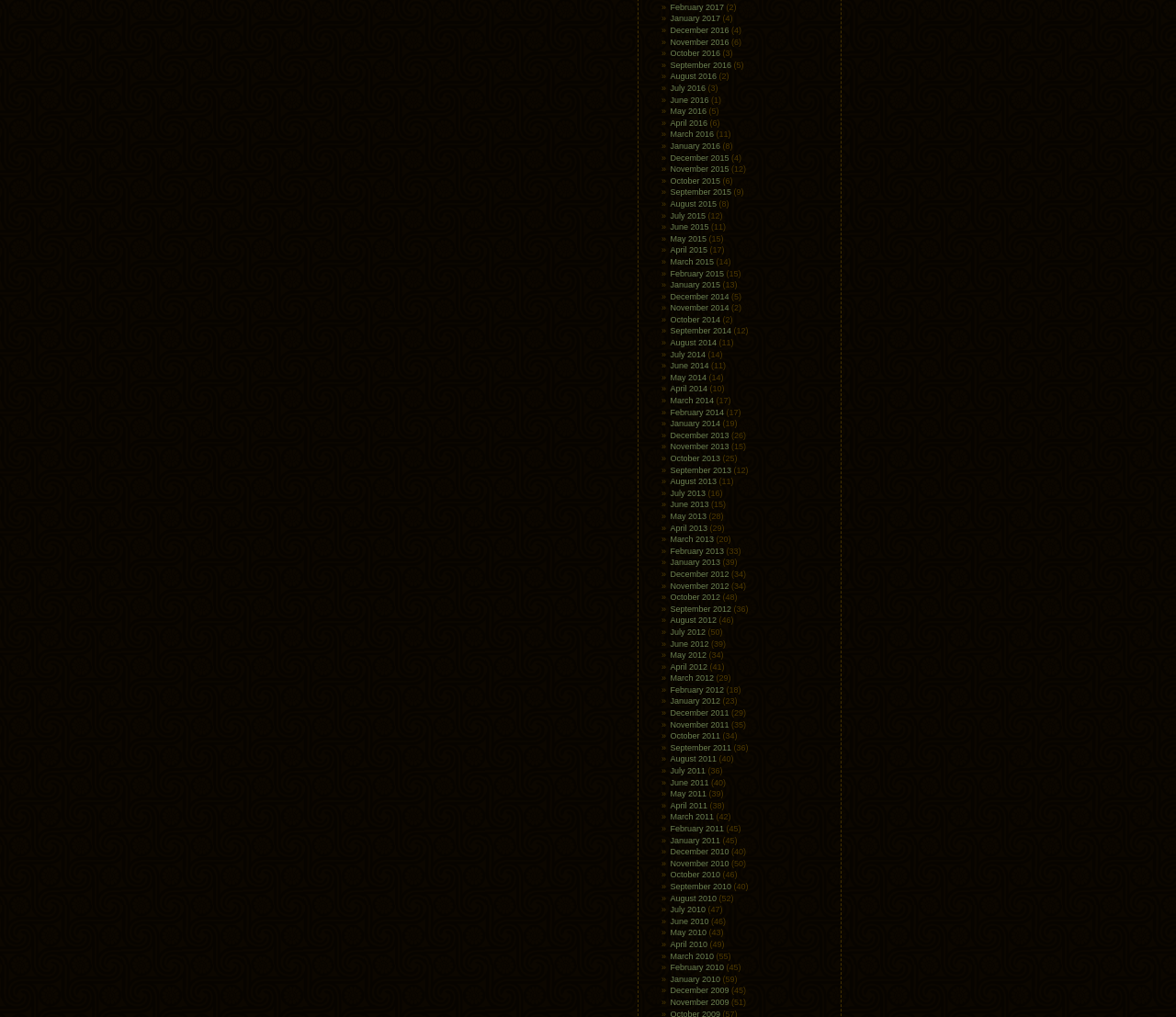Locate the bounding box coordinates of the element you need to click to accomplish the task described by this instruction: "View February 2017".

[0.57, 0.003, 0.616, 0.012]